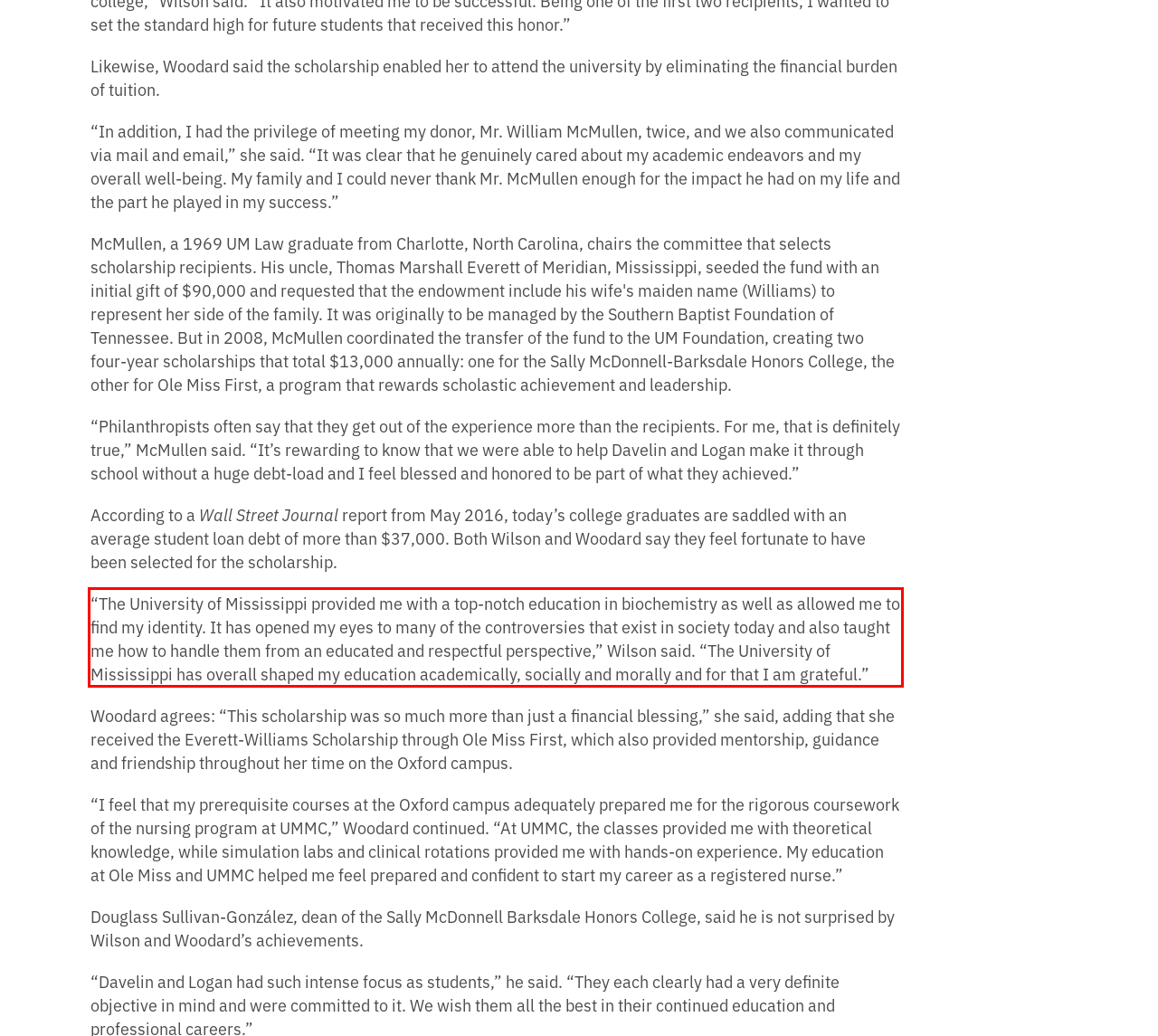You have a screenshot of a webpage, and there is a red bounding box around a UI element. Utilize OCR to extract the text within this red bounding box.

“The University of Mississippi provided me with a top-notch education in biochemistry as well as allowed me to find my identity. It has opened my eyes to many of the controversies that exist in society today and also taught me how to handle them from an educated and respectful perspective,” Wilson said. “The University of Mississippi has overall shaped my education academically, socially and morally and for that I am grateful.”